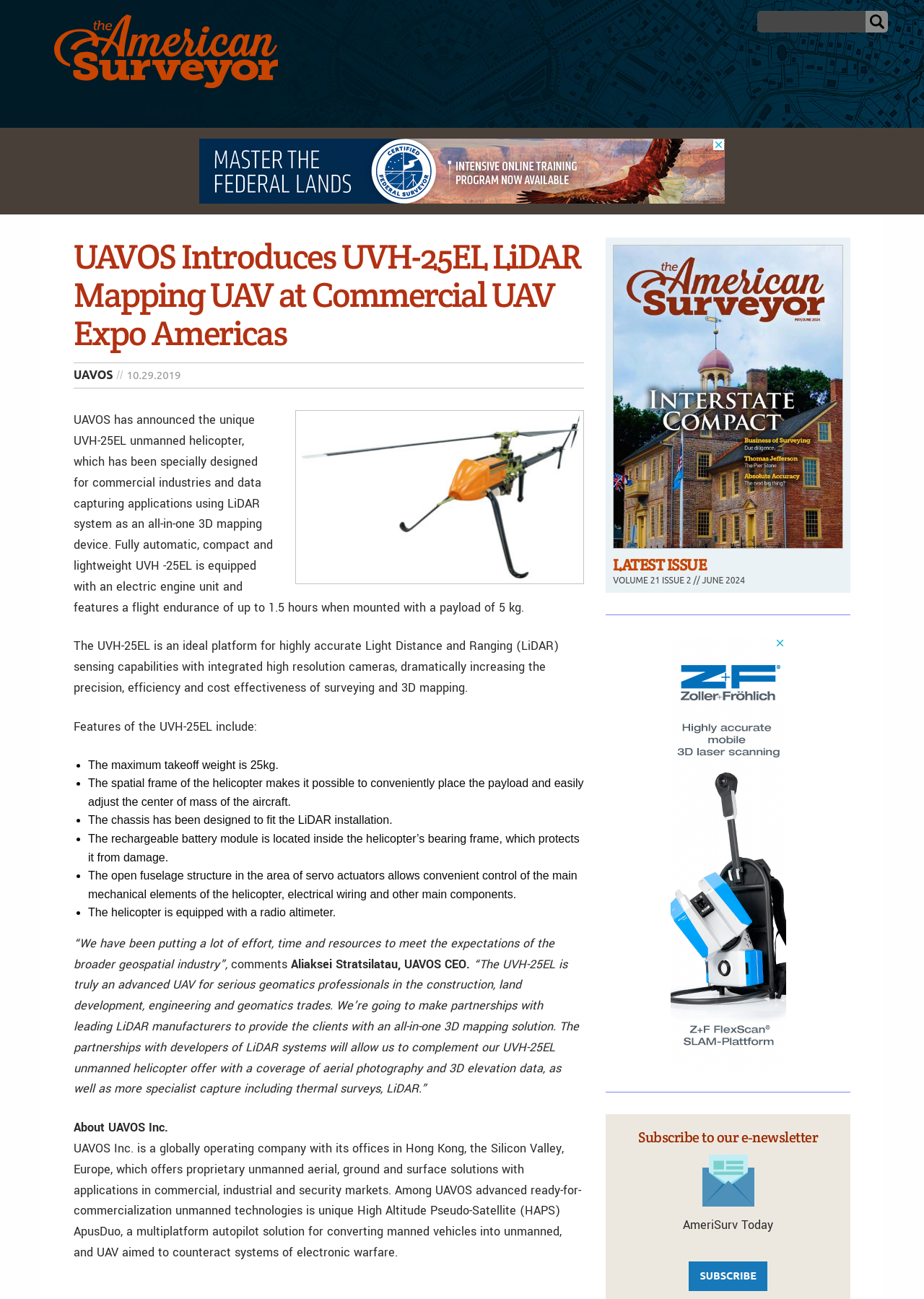Detail the various sections and features present on the webpage.

The webpage is about UAVOS introducing a new unmanned helicopter, the UVH-25EL, designed for commercial industries and data capturing applications using LiDAR systems. At the top of the page, there is a menu bar with five menu items: ARCHIVES, CONTACT, PODCAST, EMPLOYMENT, and SUBSCRIBE. To the right of the menu bar, there is a search box with a submit button.

Below the menu bar, there is an article section that takes up most of the page. The article has a heading that reads "UAVOS Introduces UVH-25EL LiDAR Mapping UAV at Commercial UAV Expo Americas" and is followed by a link to UAVOS and a date "10.29.2019". There is an image of the UVH-25EL unmanned helicopter below the heading.

The article text describes the features and capabilities of the UVH-25EL, including its compact and lightweight design, electric engine unit, and flight endurance of up to 1.5 hours. It also mentions the helicopter's ideal platform for LiDAR sensing capabilities and its integrated high-resolution cameras.

The article continues with a list of features of the UVH-25EL, including its maximum takeoff weight, spatial frame design, and rechargeable battery module. There are also quotes from Aliaksei Stratsilatau, UAVOS CEO, discussing the company's efforts to meet the expectations of the geospatial industry and its plans to partner with leading LiDAR manufacturers.

At the bottom of the article, there is a section about UAVOS Inc., describing the company as a globally operating entity with offices in Hong Kong, the Silicon Valley, and Europe.

To the right of the article, there are two advertisements, one above the other. Below the article, there is a link to the latest issue of a publication, Volume 21 Issue 2, and a heading that reads "Subscribe to our e-newsletter". There is also a static text "AmeriSurv Today" and a link to subscribe to the newsletter.